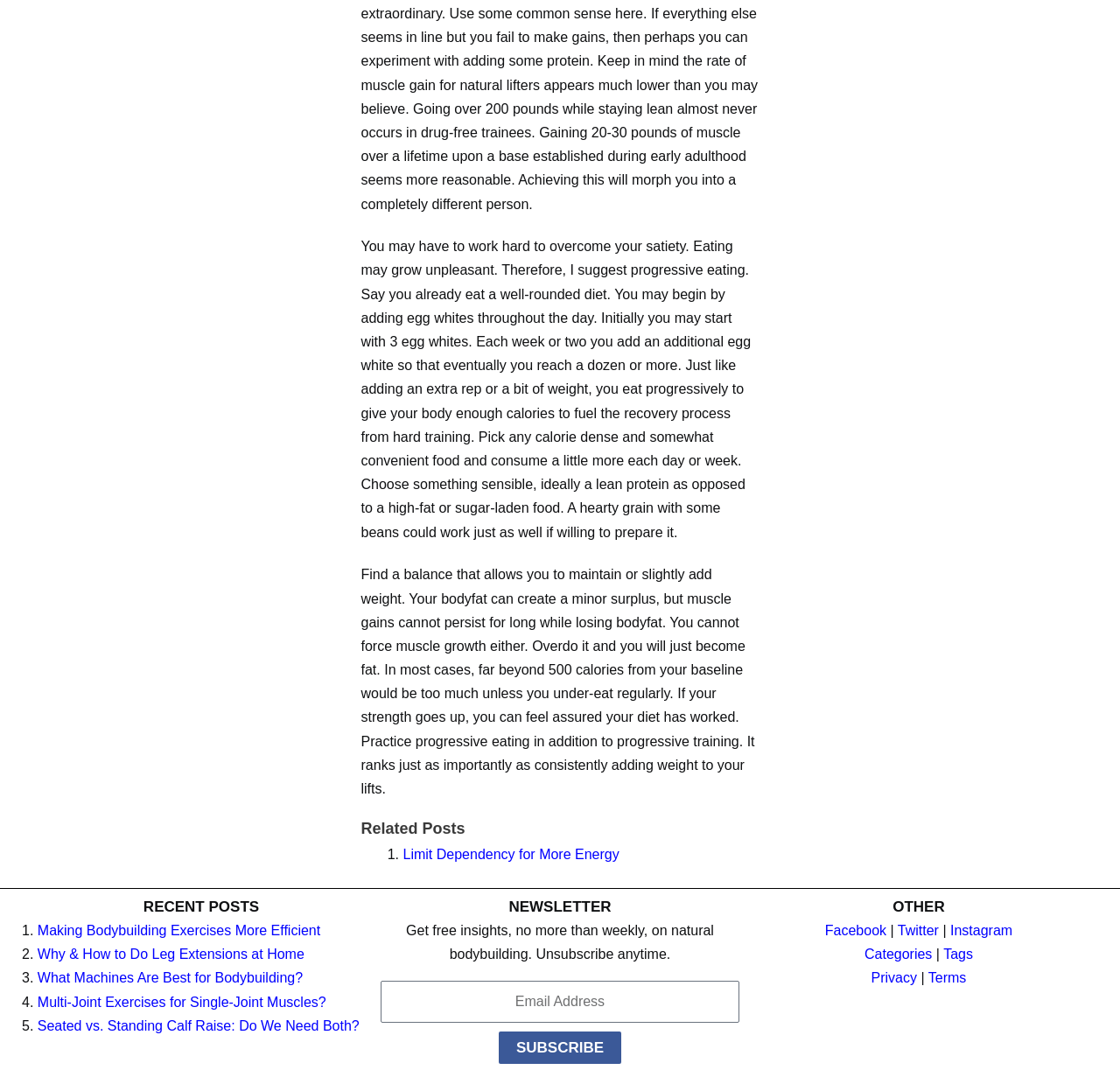Indicate the bounding box coordinates of the element that must be clicked to execute the instruction: "Subscribe to the newsletter". The coordinates should be given as four float numbers between 0 and 1, i.e., [left, top, right, bottom].

[0.445, 0.958, 0.555, 0.988]